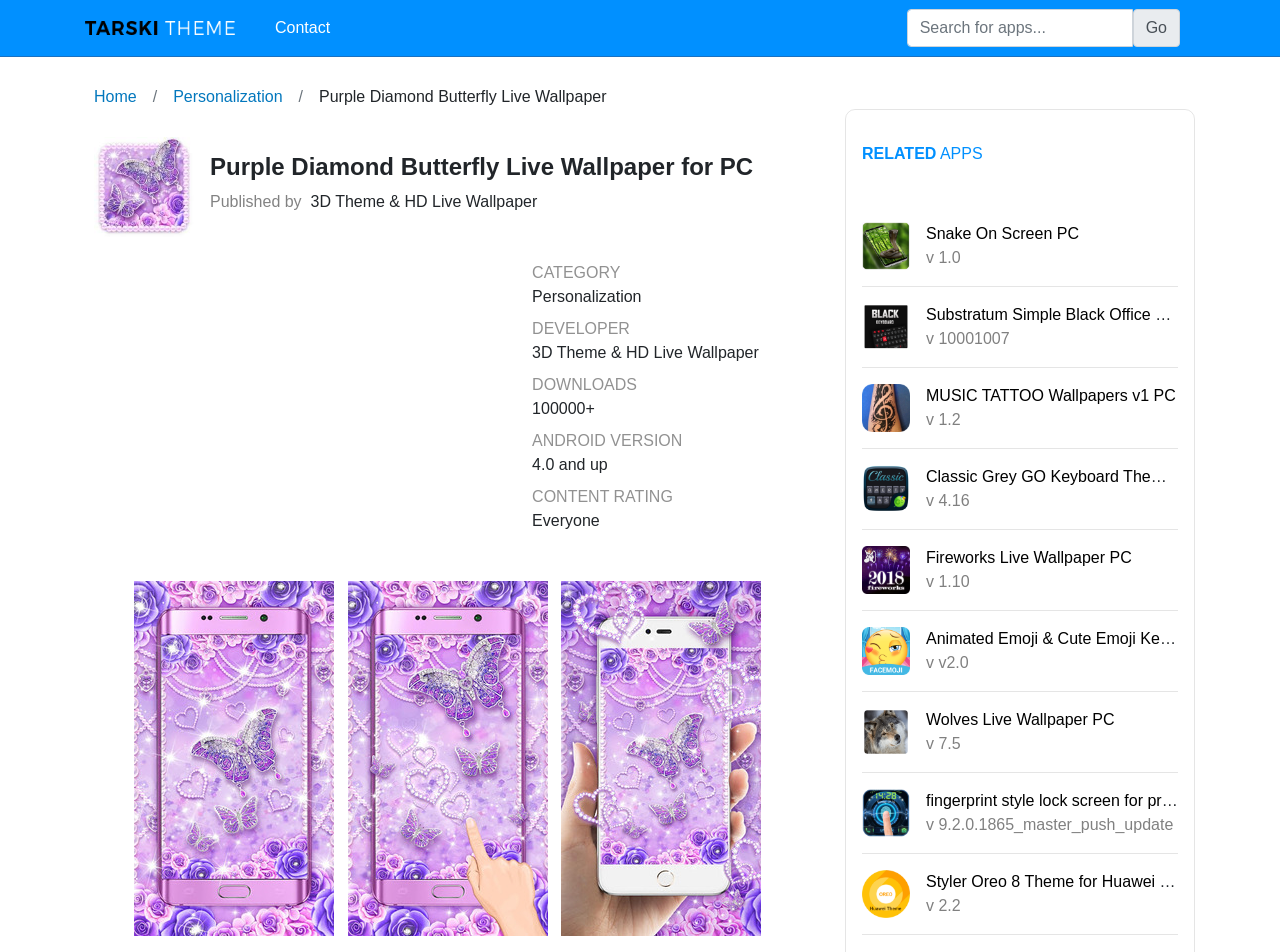Look at the image and answer the question in detail:
What is the name of the live wallpaper?

The name of the live wallpaper can be found in the static text element 'Purple Diamond Butterfly Live Wallpaper' with bounding box coordinates [0.249, 0.092, 0.474, 0.11].